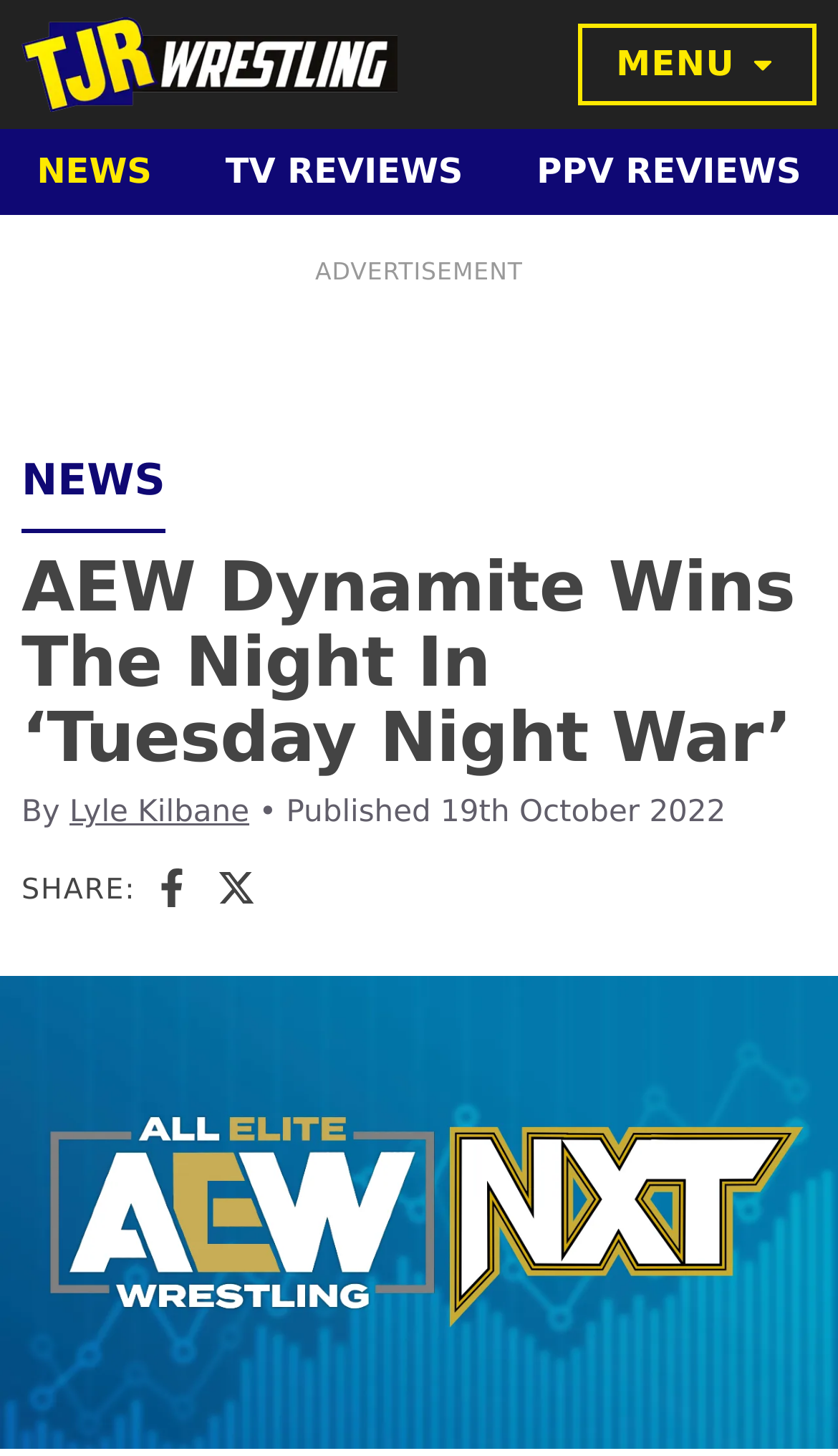Find the bounding box coordinates of the area that needs to be clicked in order to achieve the following instruction: "Go to NEWS page". The coordinates should be specified as four float numbers between 0 and 1, i.e., [left, top, right, bottom].

[0.0, 0.089, 0.225, 0.148]